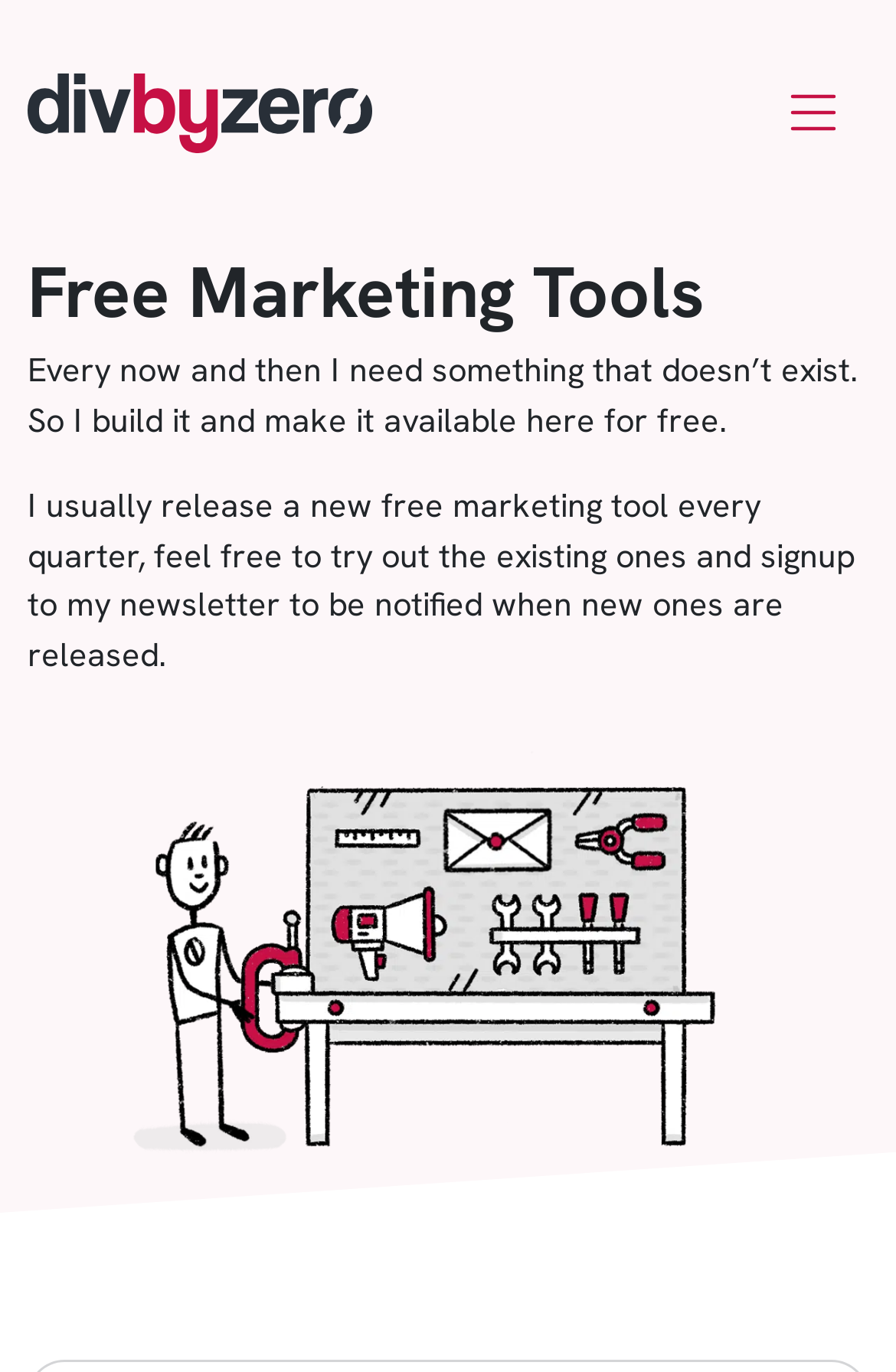Please find the bounding box for the UI component described as follows: "title="DivByZero"".

[0.031, 0.054, 0.415, 0.111]